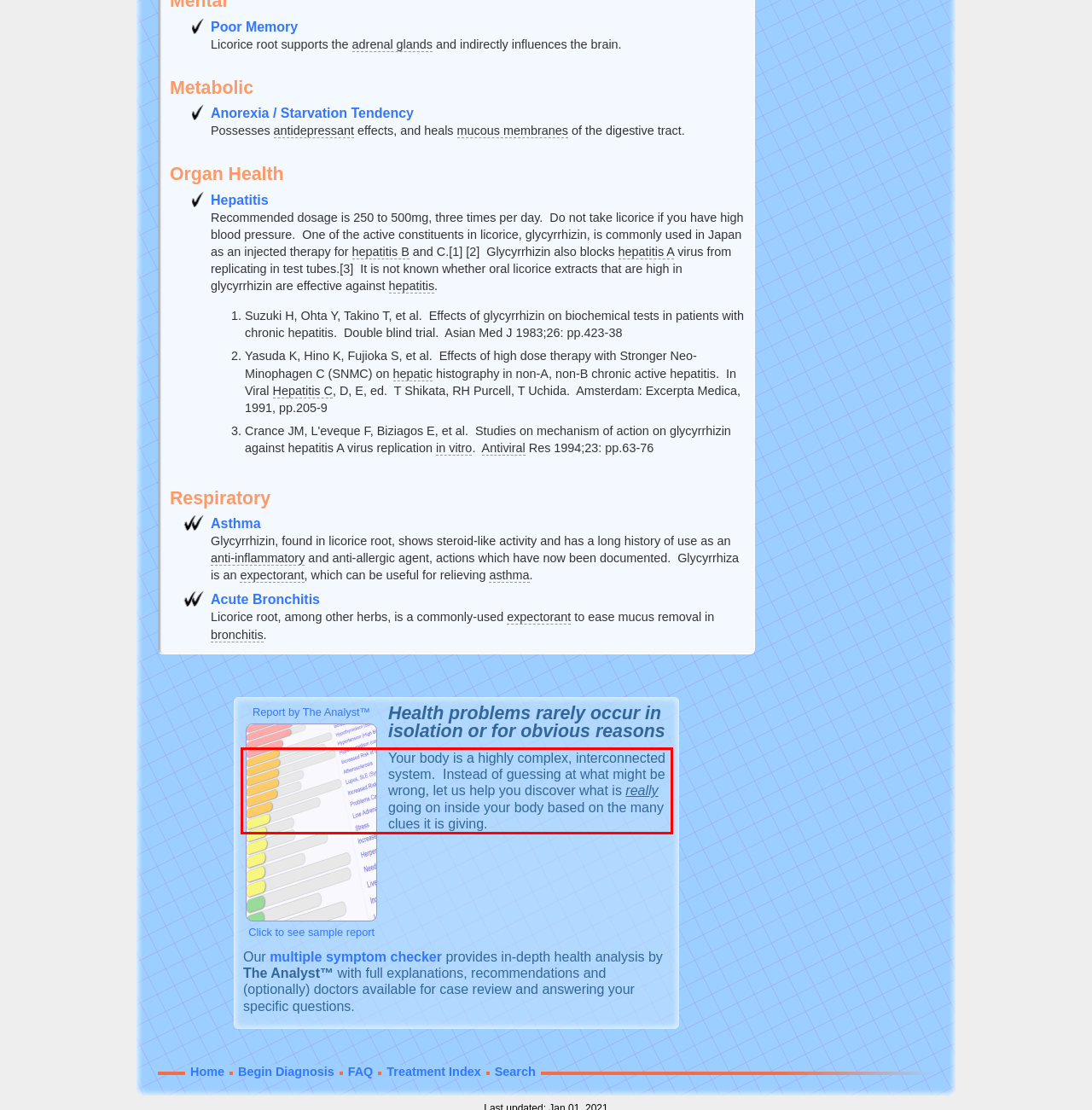Please perform OCR on the text within the red rectangle in the webpage screenshot and return the text content.

Your body is a highly complex, interconnected system. Instead of guessing at what might be wrong, let us help you discover what is really going on inside your body based on the many clues it is giving.